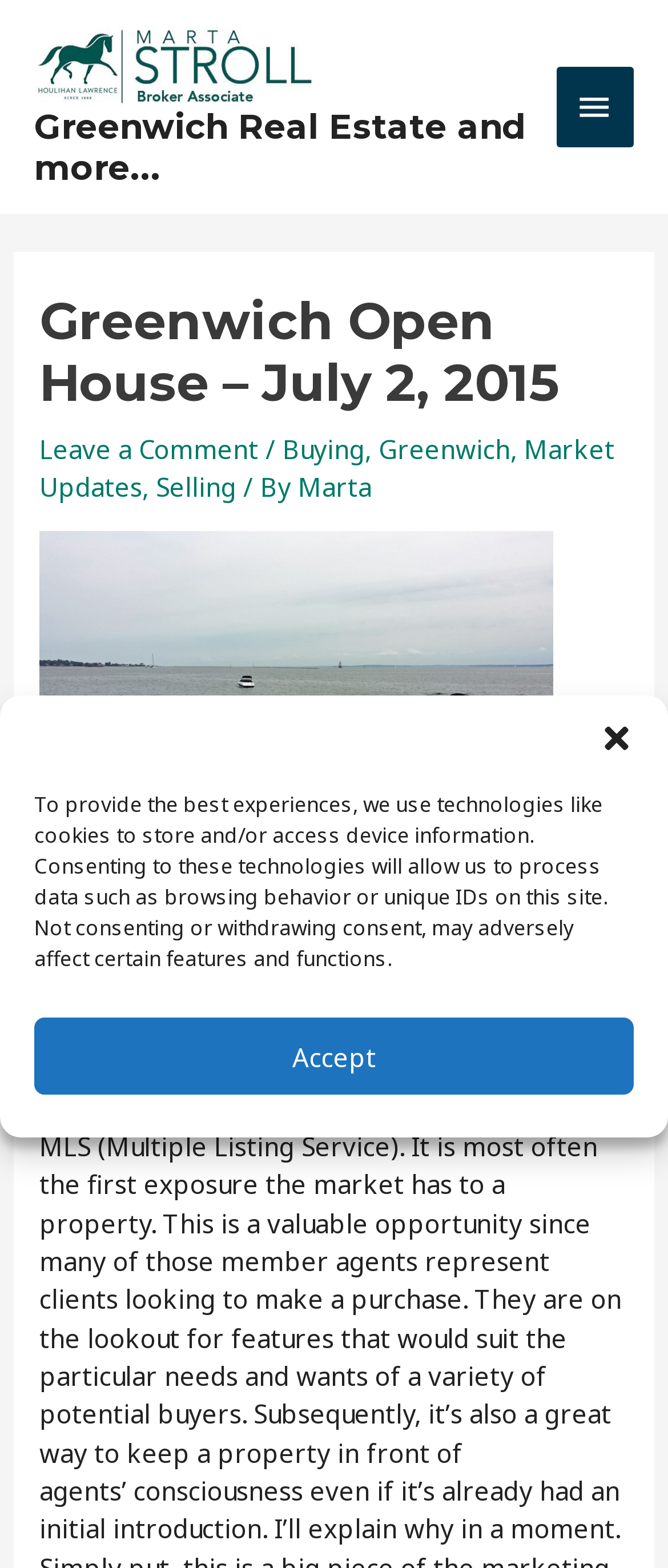What is the name of the real estate website?
Using the image as a reference, answer with just one word or a short phrase.

Greenwich Real Estate